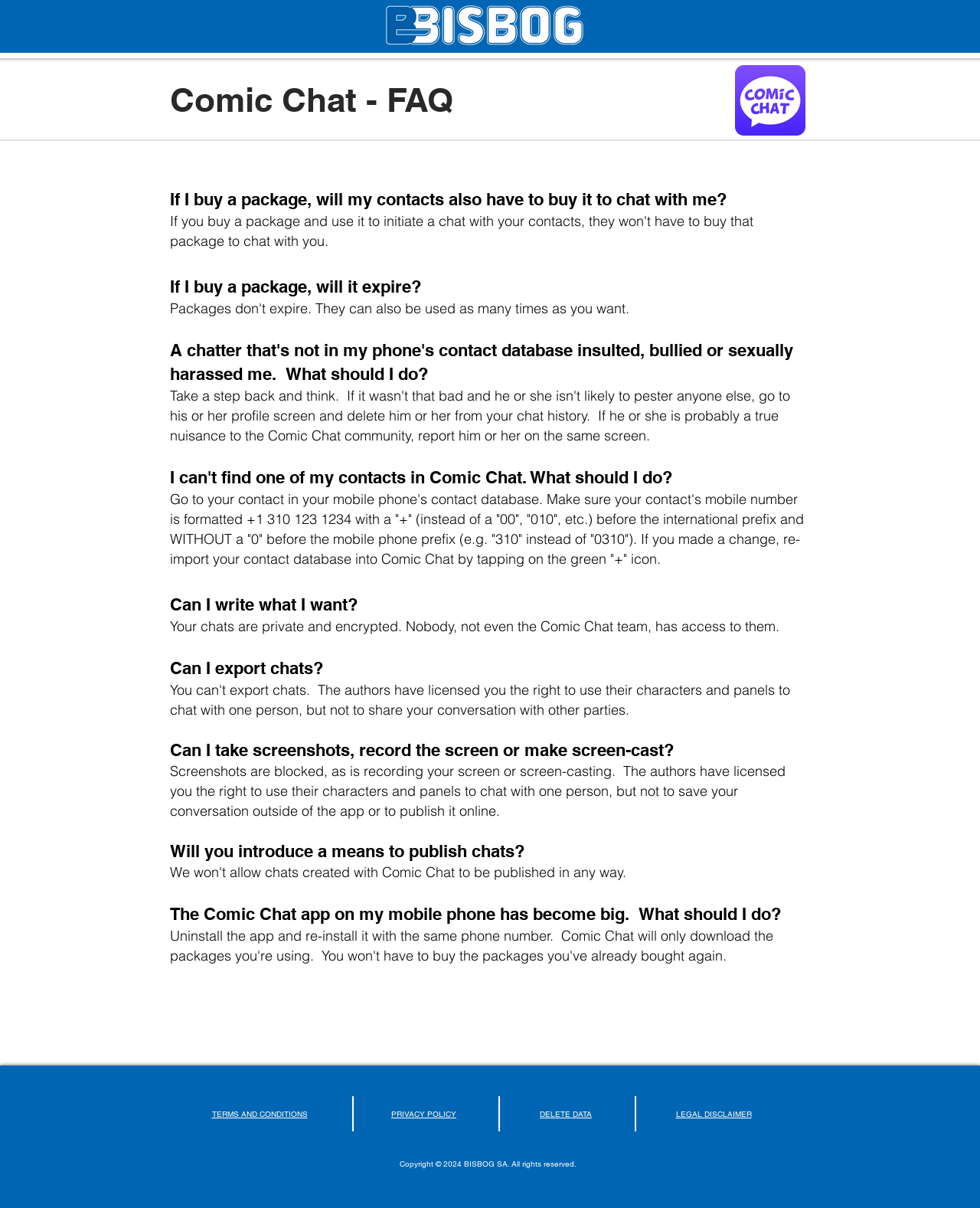Given the webpage screenshot, identify the bounding box of the UI element that matches this description: "PRIVACY POLICY".

[0.399, 0.918, 0.466, 0.927]